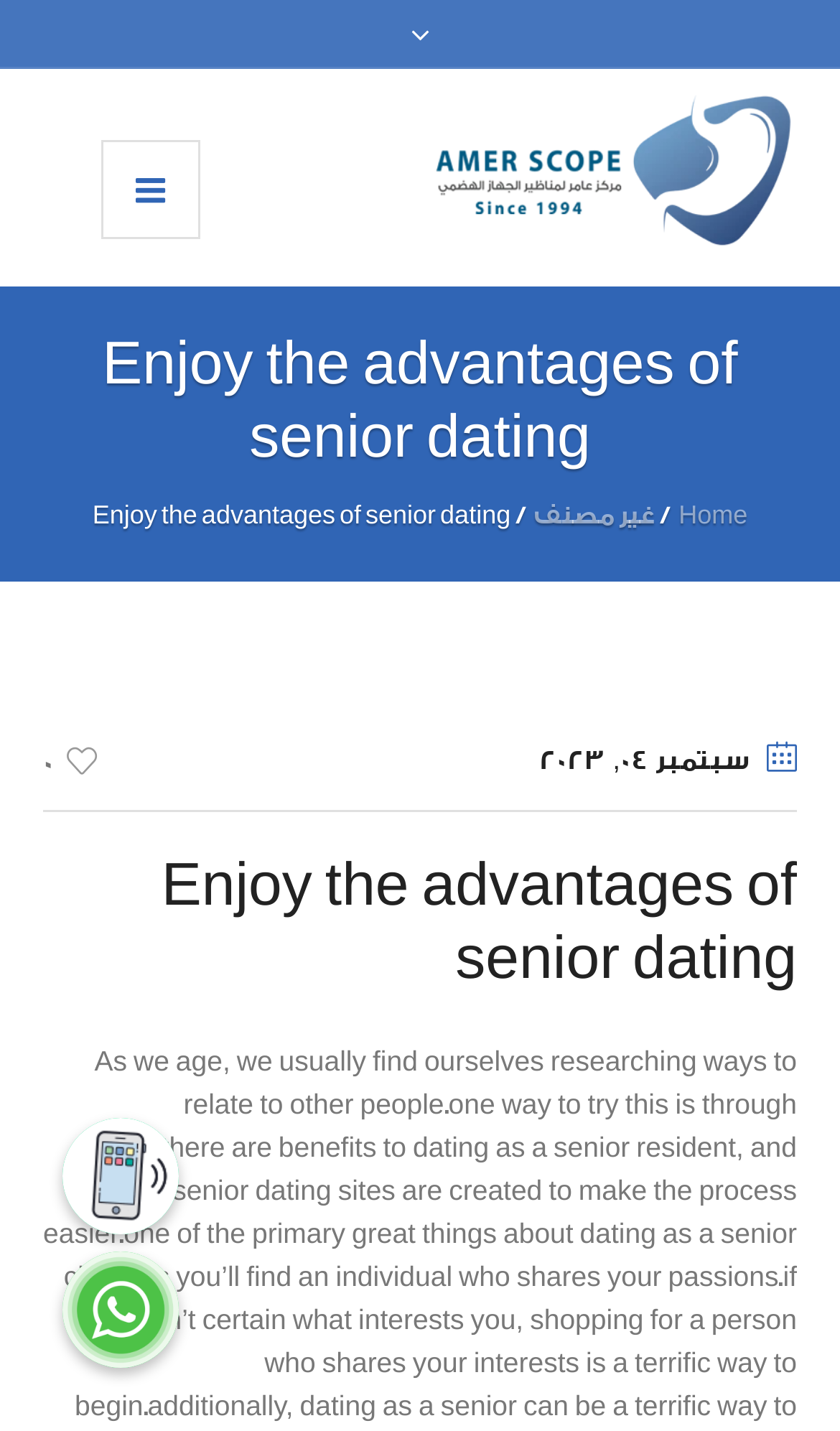Given the element description غير مصنف, identify the bounding box coordinates for the UI element on the webpage screenshot. The format should be (top-left x, top-left y, bottom-right x, bottom-right y), with values between 0 and 1.

[0.636, 0.35, 0.78, 0.37]